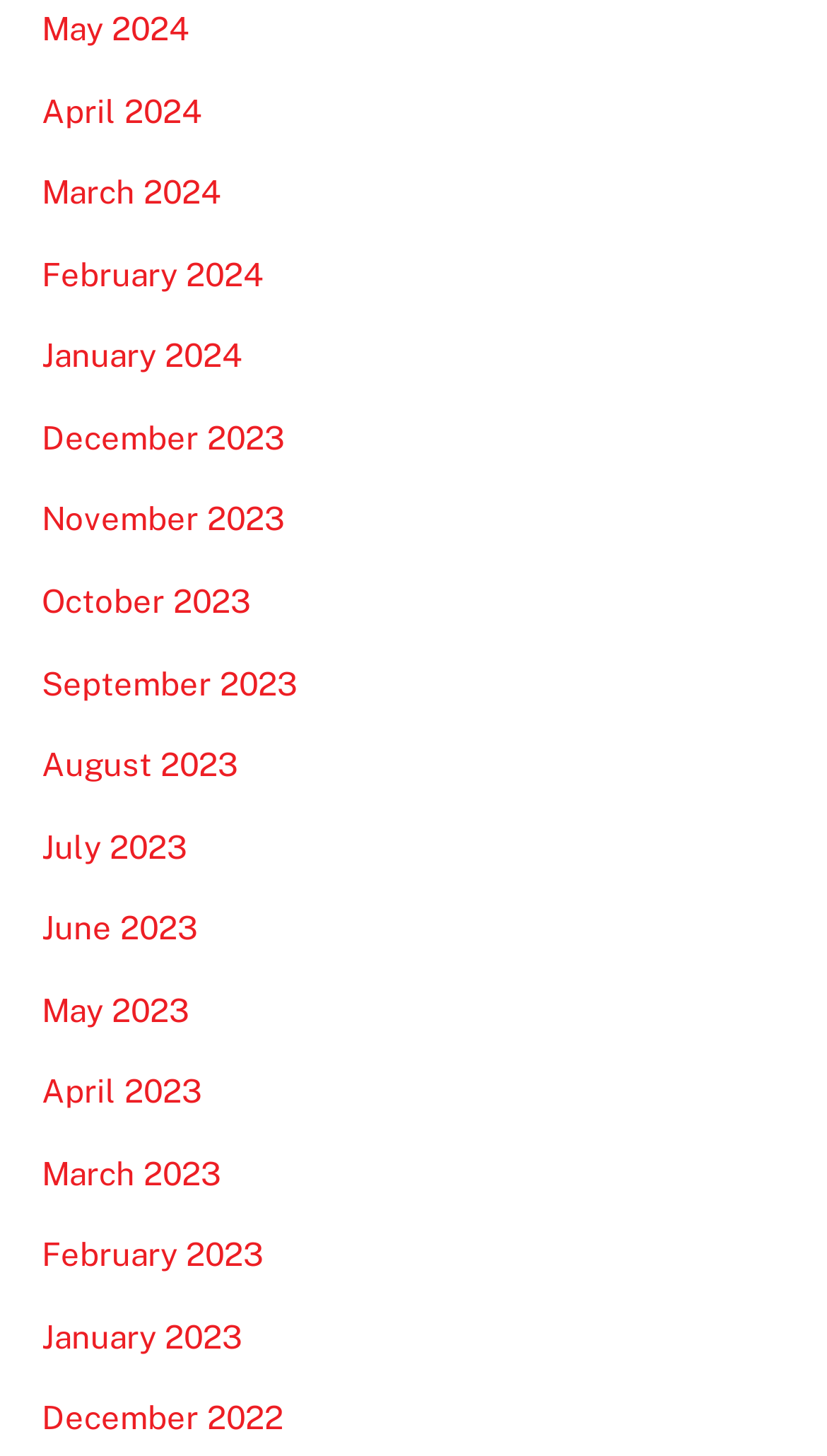Locate the bounding box of the UI element described in the following text: "February 2023".

[0.05, 0.85, 0.319, 0.874]